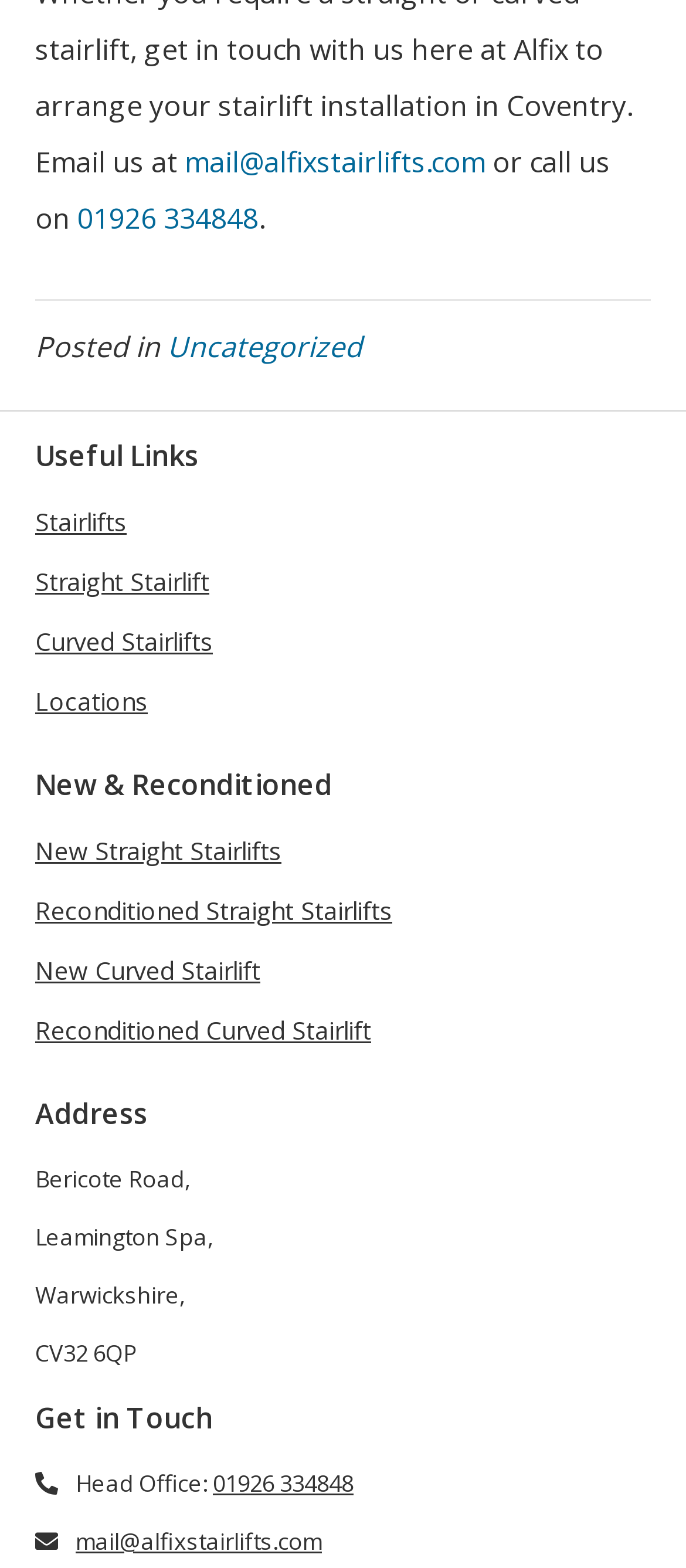Could you find the bounding box coordinates of the clickable area to complete this instruction: "Click on the menu"?

None